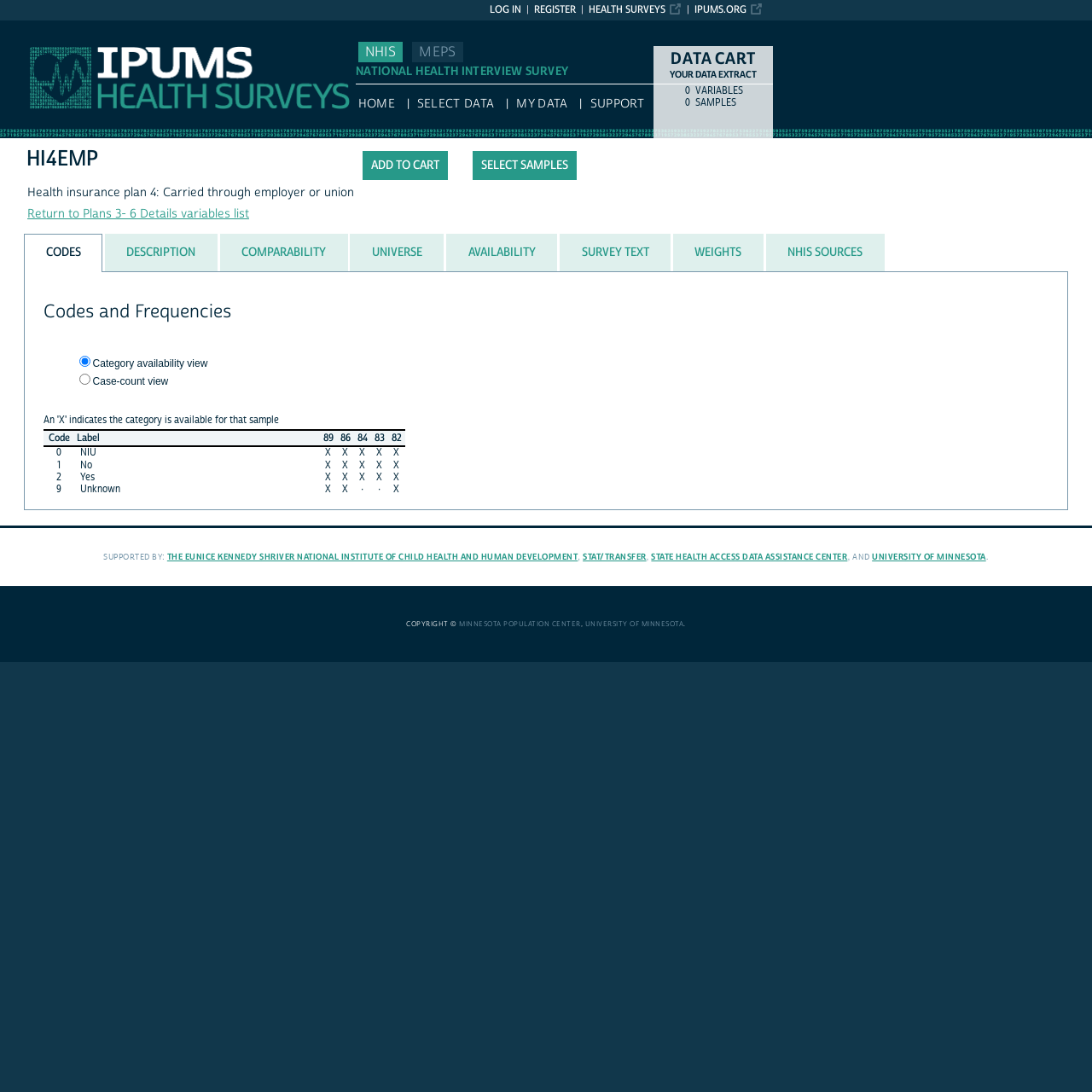How many tabs are available in the tablist?
Using the image as a reference, answer the question with a short word or phrase.

8